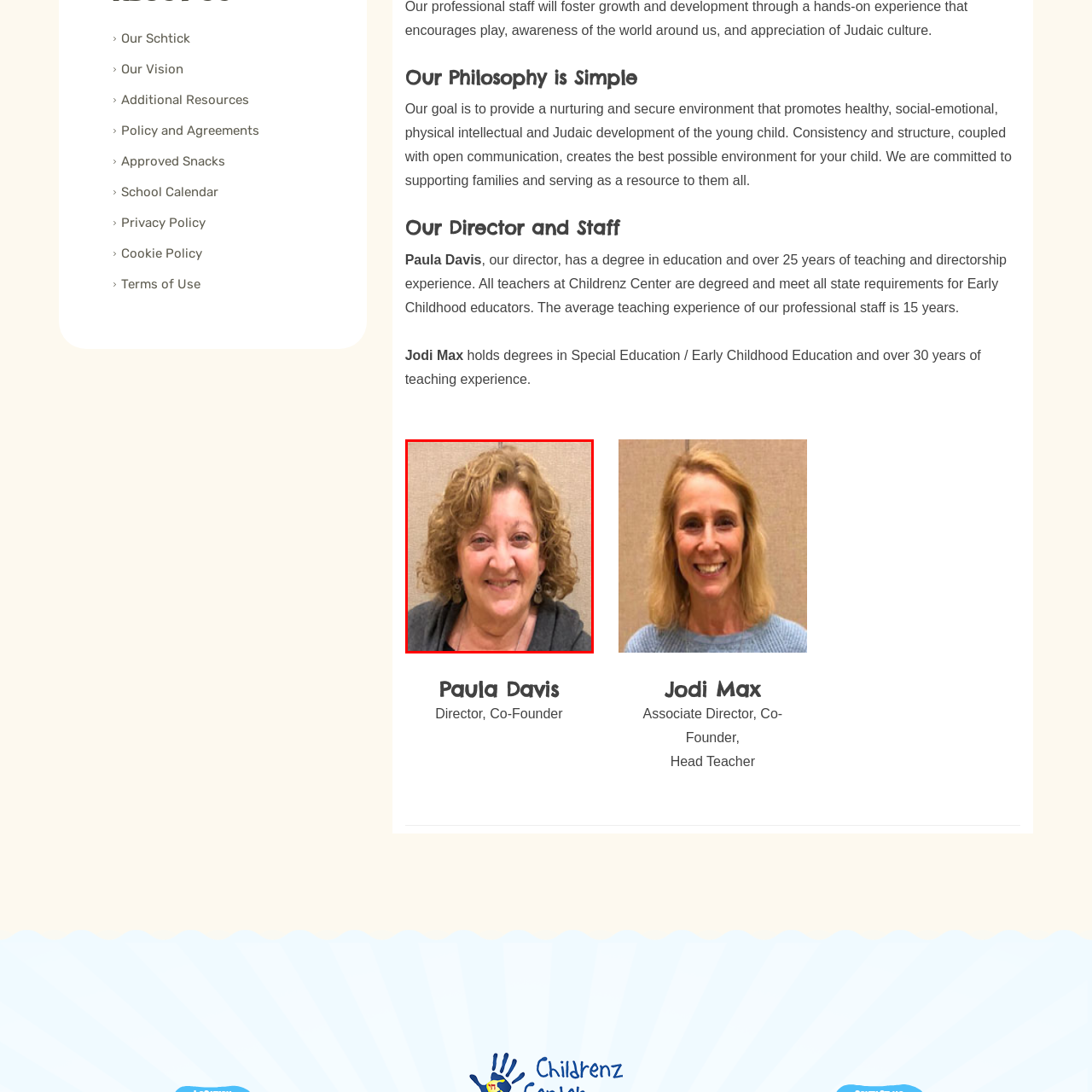Take a close look at the image marked with a red boundary and thoroughly answer the ensuing question using the information observed in the image:
What values does the Childrenz Center prioritize?

The caption states that the center prides itself on consistency, structure, and open communication, which are central to creating a positive experience for both children and families.